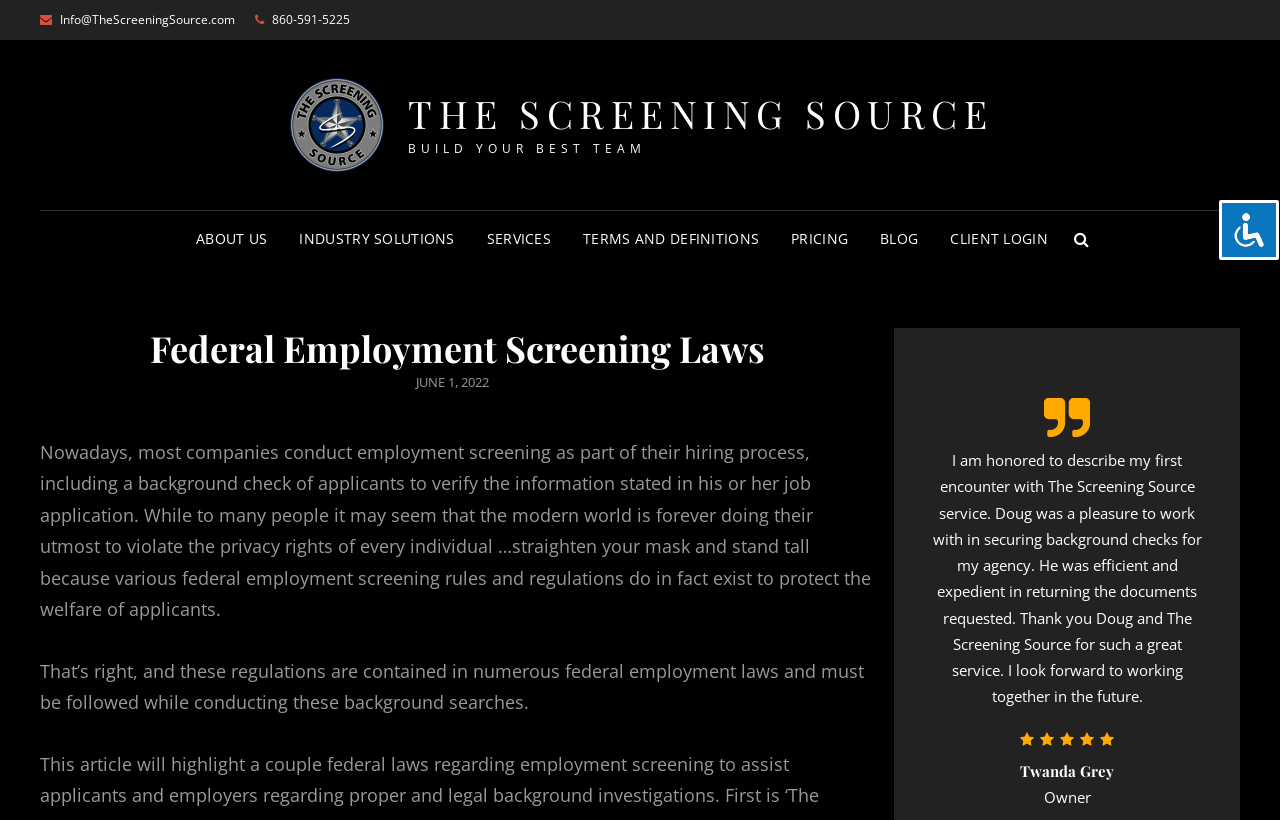Convey a detailed summary of the webpage, mentioning all key elements.

The webpage is about Federal Employment Screening Laws, specifically discussing the importance of background checks in the hiring process and the regulations that protect applicants' privacy rights. 

At the top right corner, there is an accessibility icon button. Below it, there are three links: an email address, a phone number, and a company name, "The Screening Source", which is also accompanied by an image. 

To the right of these links, there is a large heading "THE SCREENING SOURCE" and a subheading "BUILD YOUR BEST TEAM". 

Below these headings, there is a primary navigation menu with seven links: "ABOUT US", "INDUSTRY SOLUTIONS", "SERVICES", "TERMS AND DEFINITIONS", "PRICING", "BLOG", and "CLIENT LOGIN". 

On the right side of the navigation menu, there is a search button. 

The main content of the webpage starts with a heading "Federal Employment Screening Laws" and a subheading "POSTED ON JUNE 1, 2022". The article discusses the importance of federal employment screening rules and regulations in protecting applicants' welfare. 

Below the article, there are four testimonials from clients, each with a heading displaying the client's name, a subheading displaying their title, and a paragraph describing their positive experience with The Screening Source.